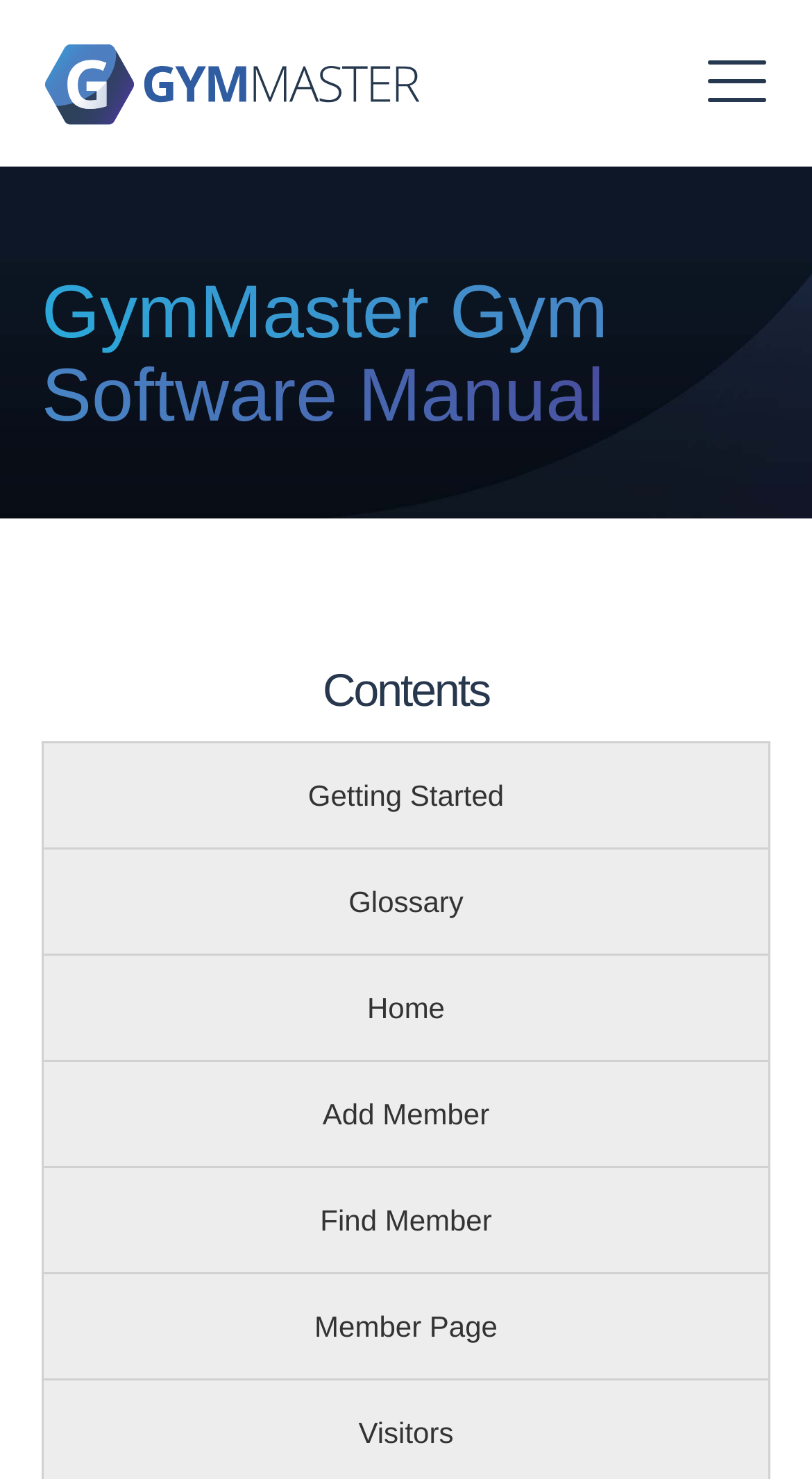Locate the coordinates of the bounding box for the clickable region that fulfills this instruction: "Navigate to Member Page".

[0.054, 0.861, 0.946, 0.933]